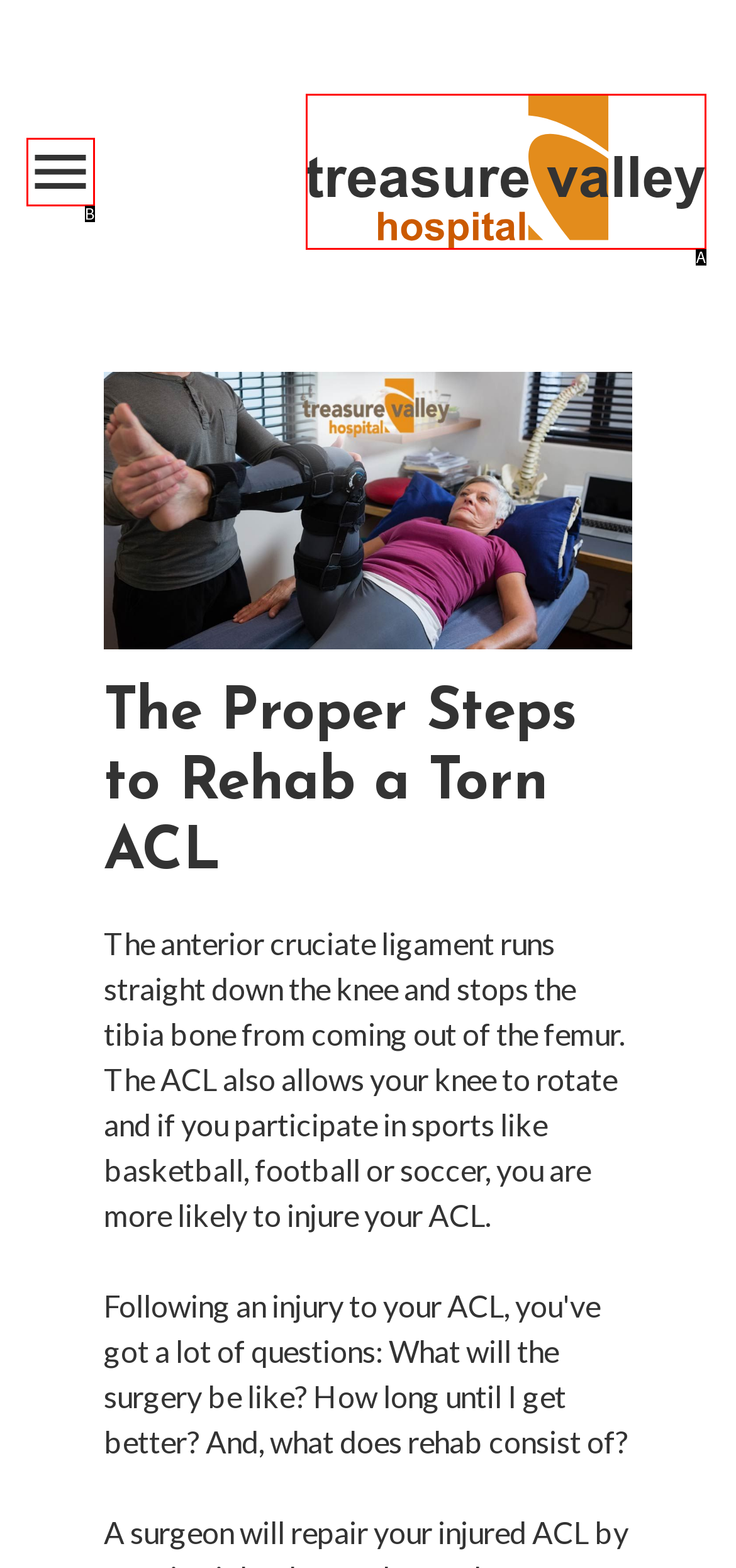Based on the element description: alt="Treasure Valley Hospital Logo", choose the HTML element that matches best. Provide the letter of your selected option.

A